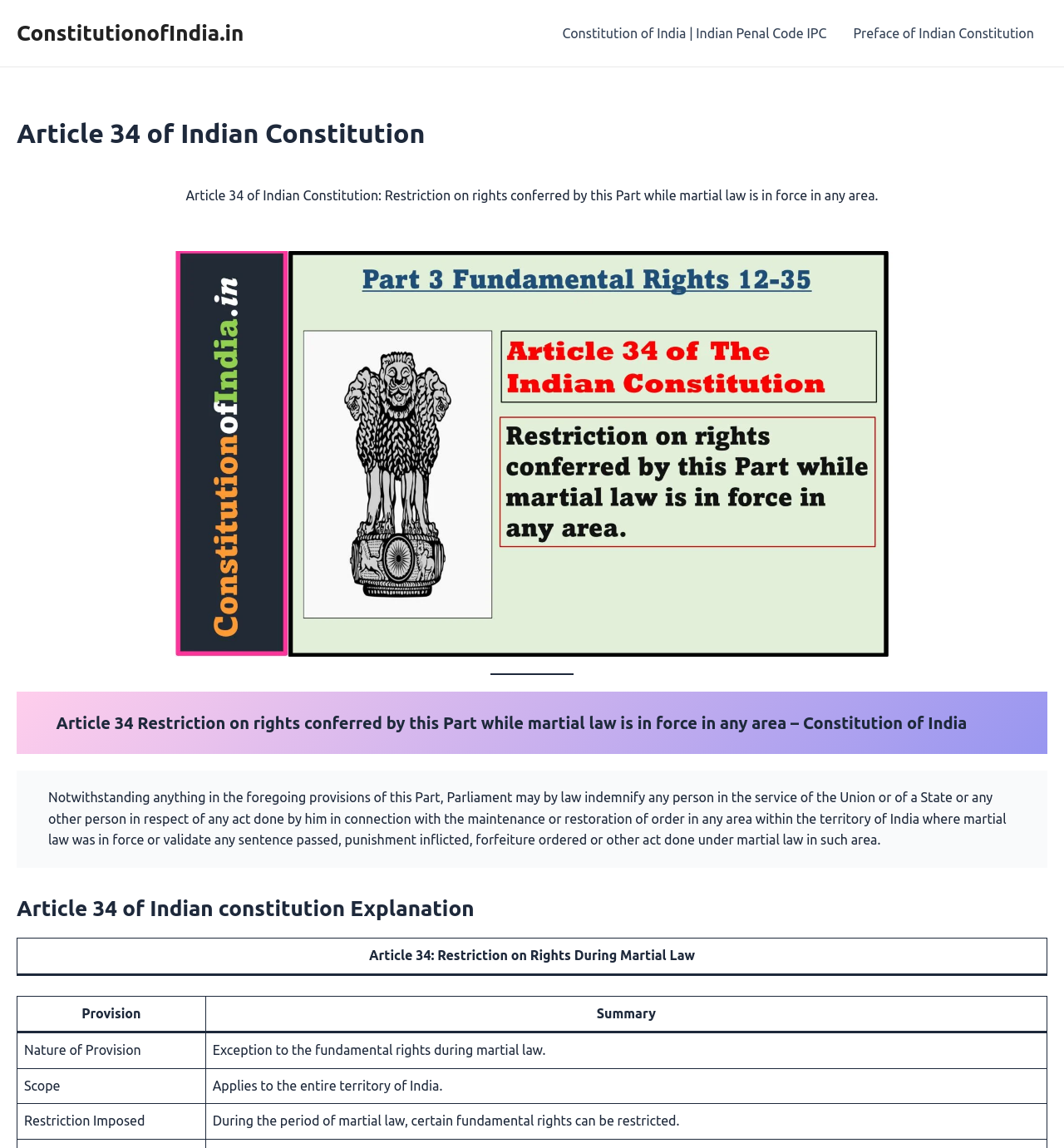Locate the headline of the webpage and generate its content.

Article 34 of Indian Constitution